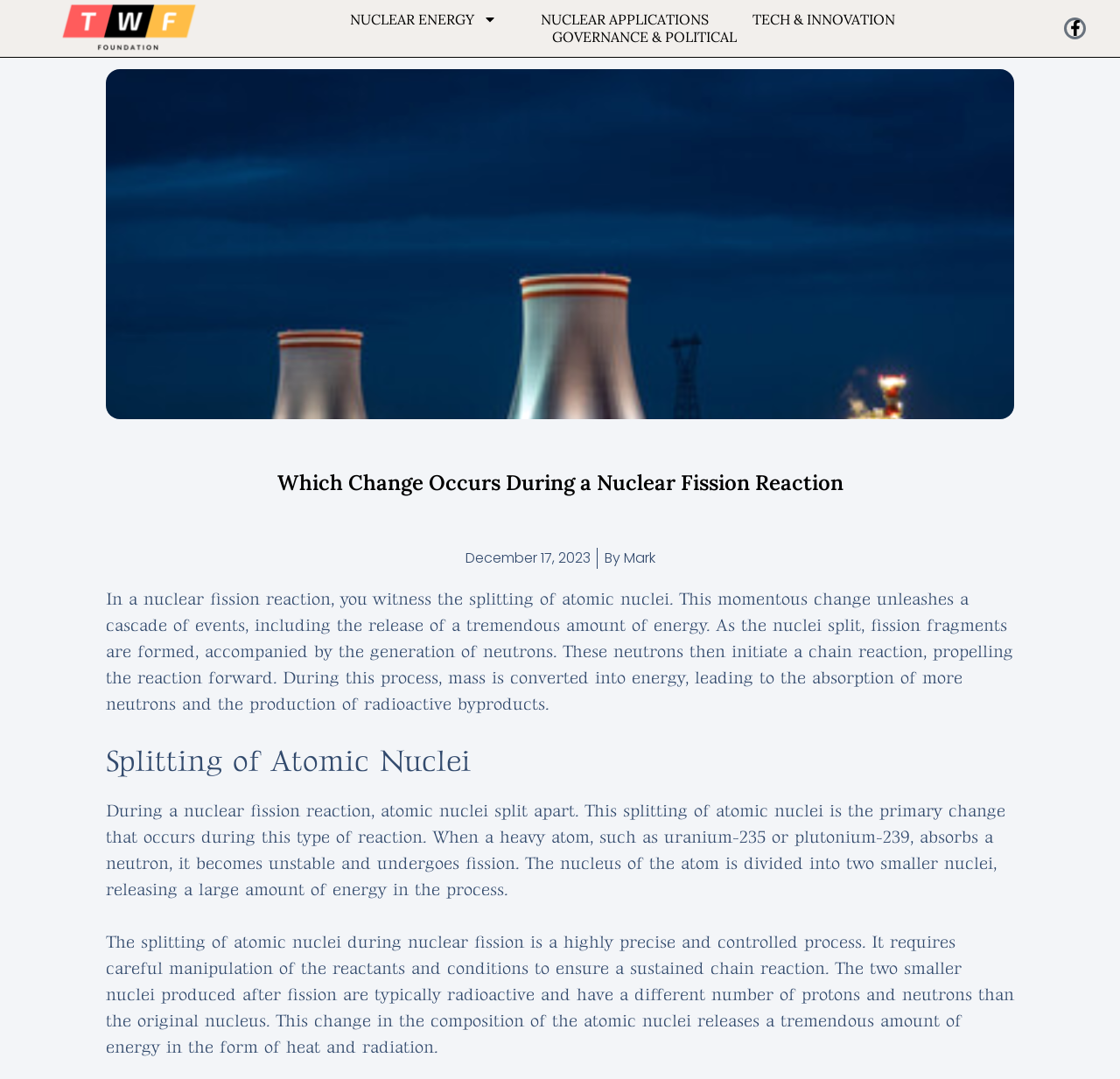What is the primary change that occurs during a nuclear fission reaction?
Give a single word or phrase as your answer by examining the image.

Splitting of atomic nuclei